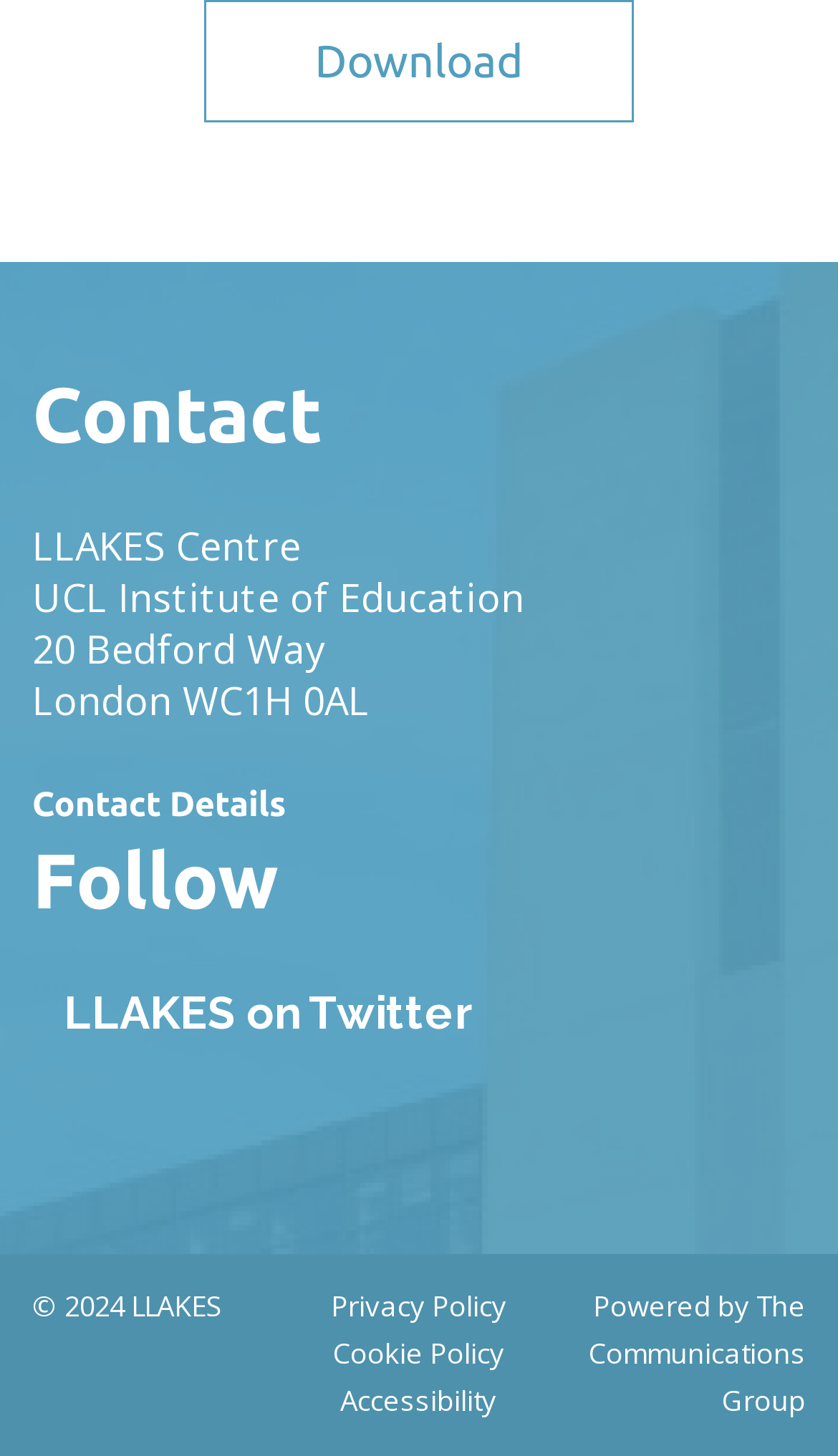What is the address of the institute?
Answer the question with a single word or phrase derived from the image.

20 Bedford Way, London WC1H 0AL